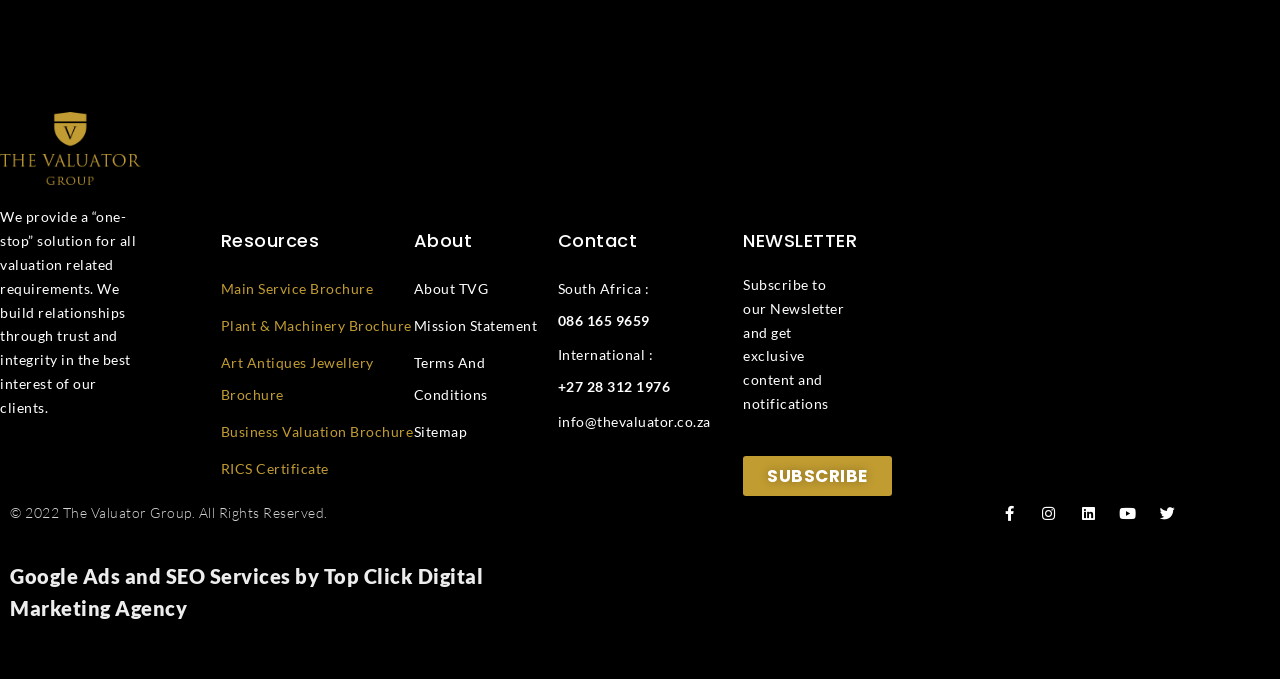What is the company's mission?
Examine the image and give a concise answer in one word or a short phrase.

Mission Statement